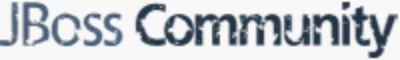What is the focus of the JBoss Community?
Using the image, provide a concise answer in one word or a short phrase.

community engagement, support, and knowledge sharing